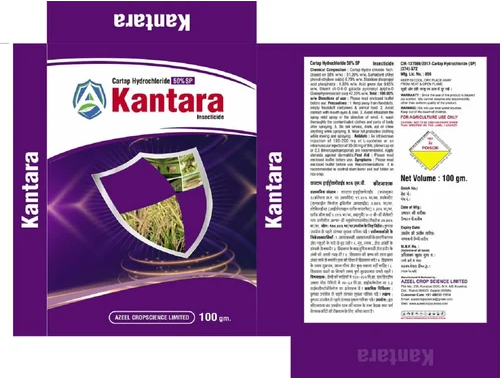Analyze the image and provide a detailed answer to the question: What is the net volume of the product?

The details on the packaging indicate the net volume of the product as 100 grams, providing users with information about the quantity of the insecticide.